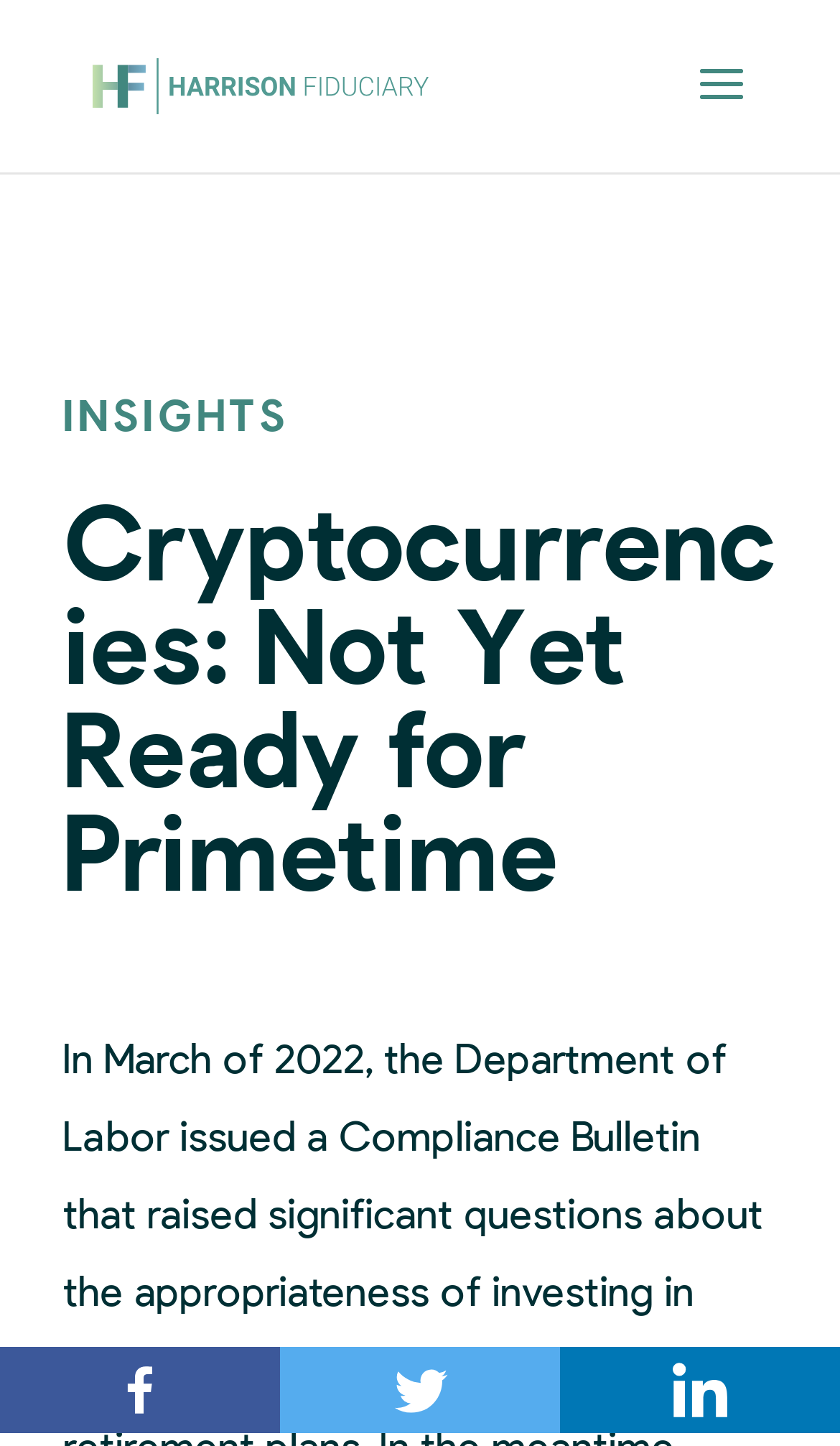Given the element description, predict the bounding box coordinates in the format (top-left x, top-left y, bottom-right x, bottom-right y), using floating point numbers between 0 and 1: title="Twitter"

[0.333, 0.931, 0.667, 0.991]